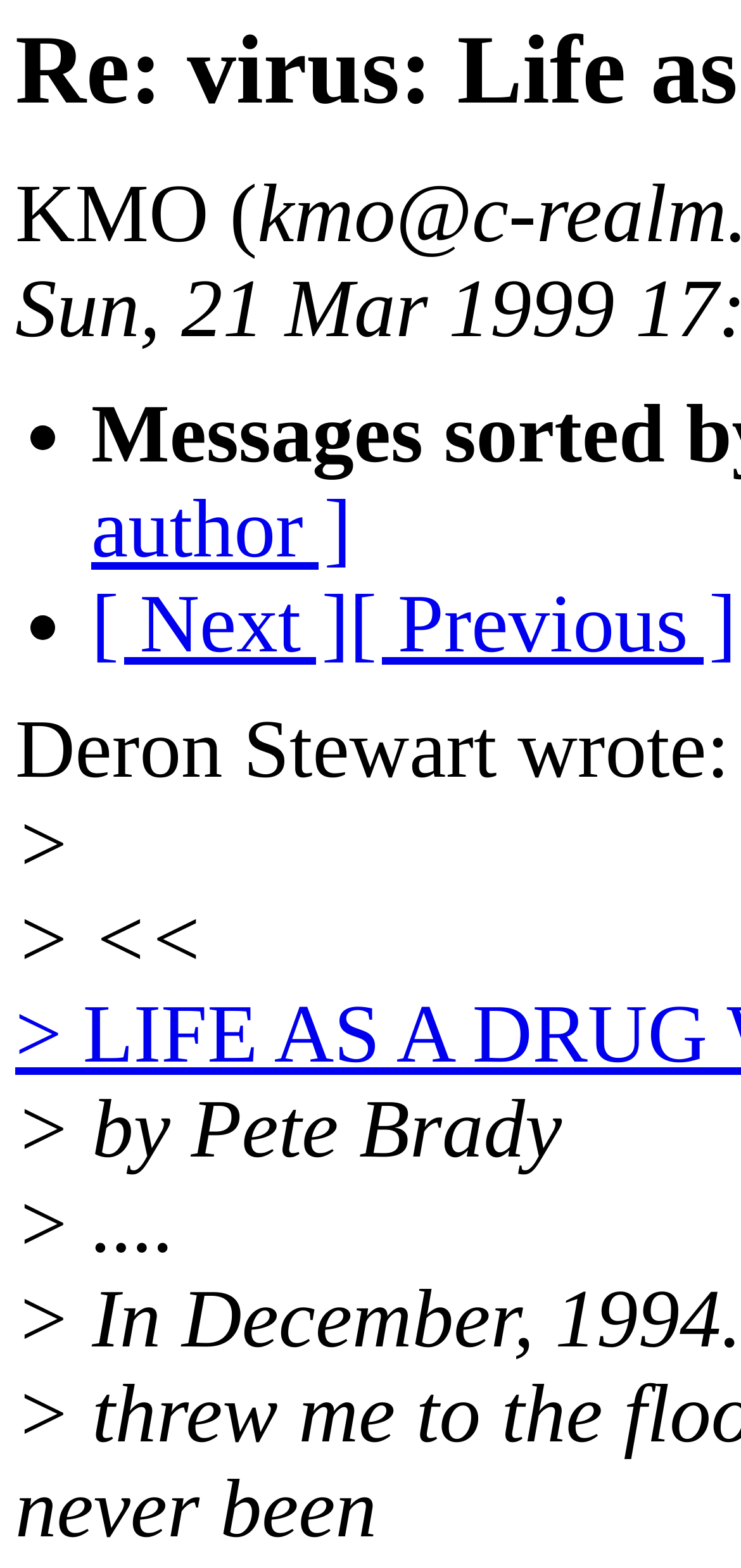Respond to the following question using a concise word or phrase: 
How many links are on the page?

2